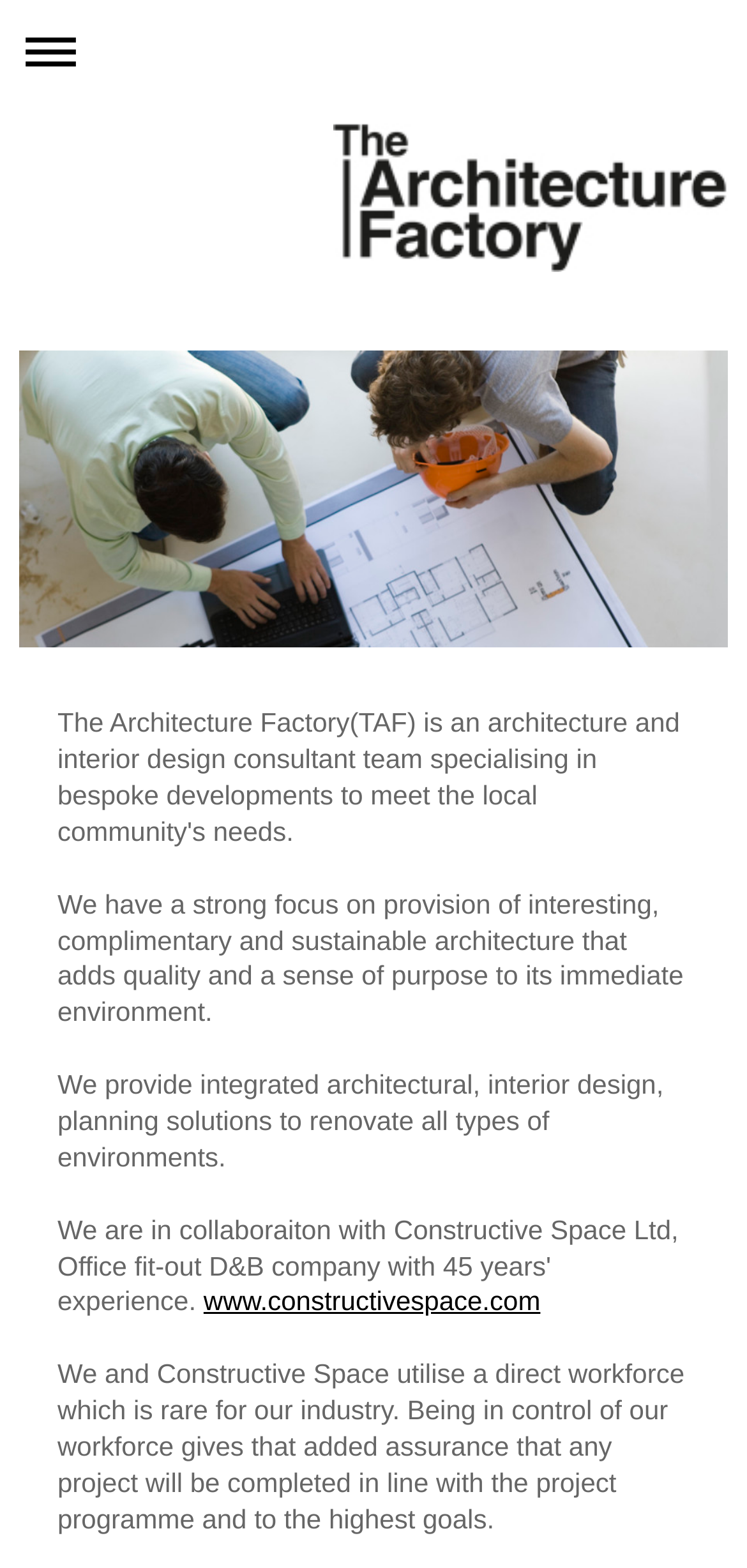What is unique about Architecture Factory's workforce?
Using the image as a reference, give an elaborate response to the question.

The webpage states that Architecture Factory and Constructive Space utilise a direct workforce which is rare for their industry, giving added assurance that any project will be completed in line with the project programme and to the highest goals.